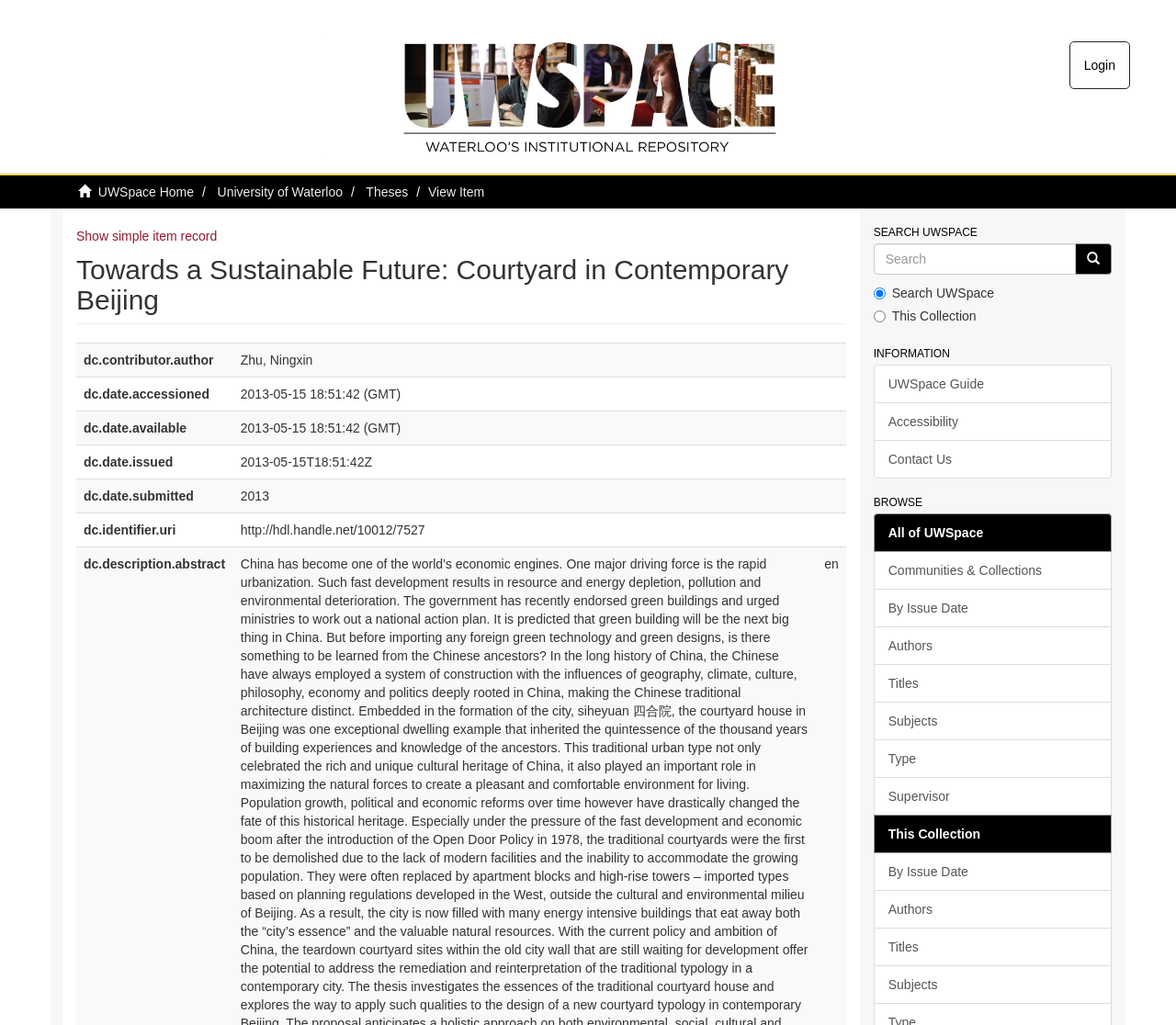Respond to the question with just a single word or phrase: 
What is the search scope of the default radio button?

Search UWSpace